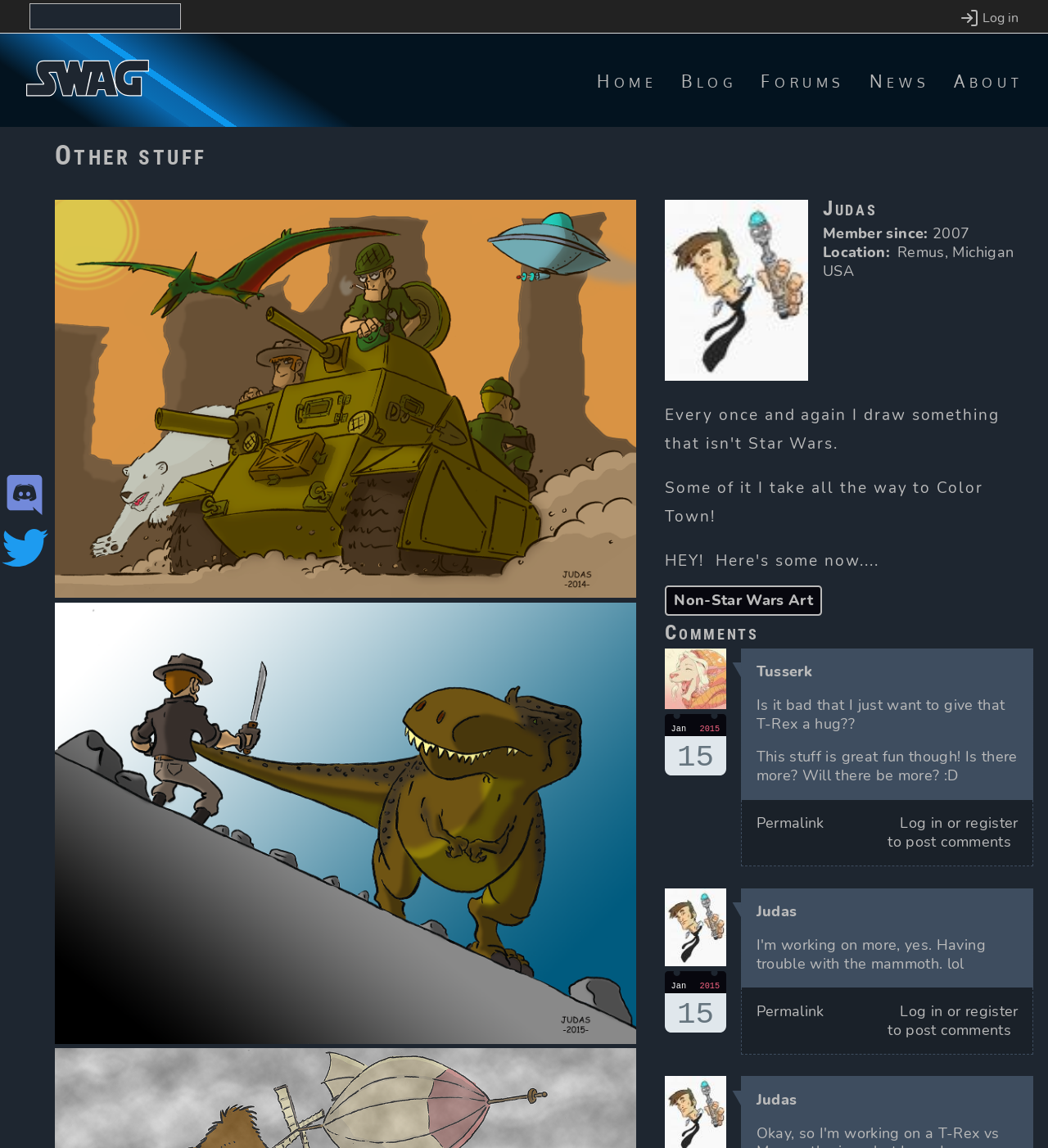What is the title of the article section?
Examine the screenshot and reply with a single word or phrase.

Other Stuff